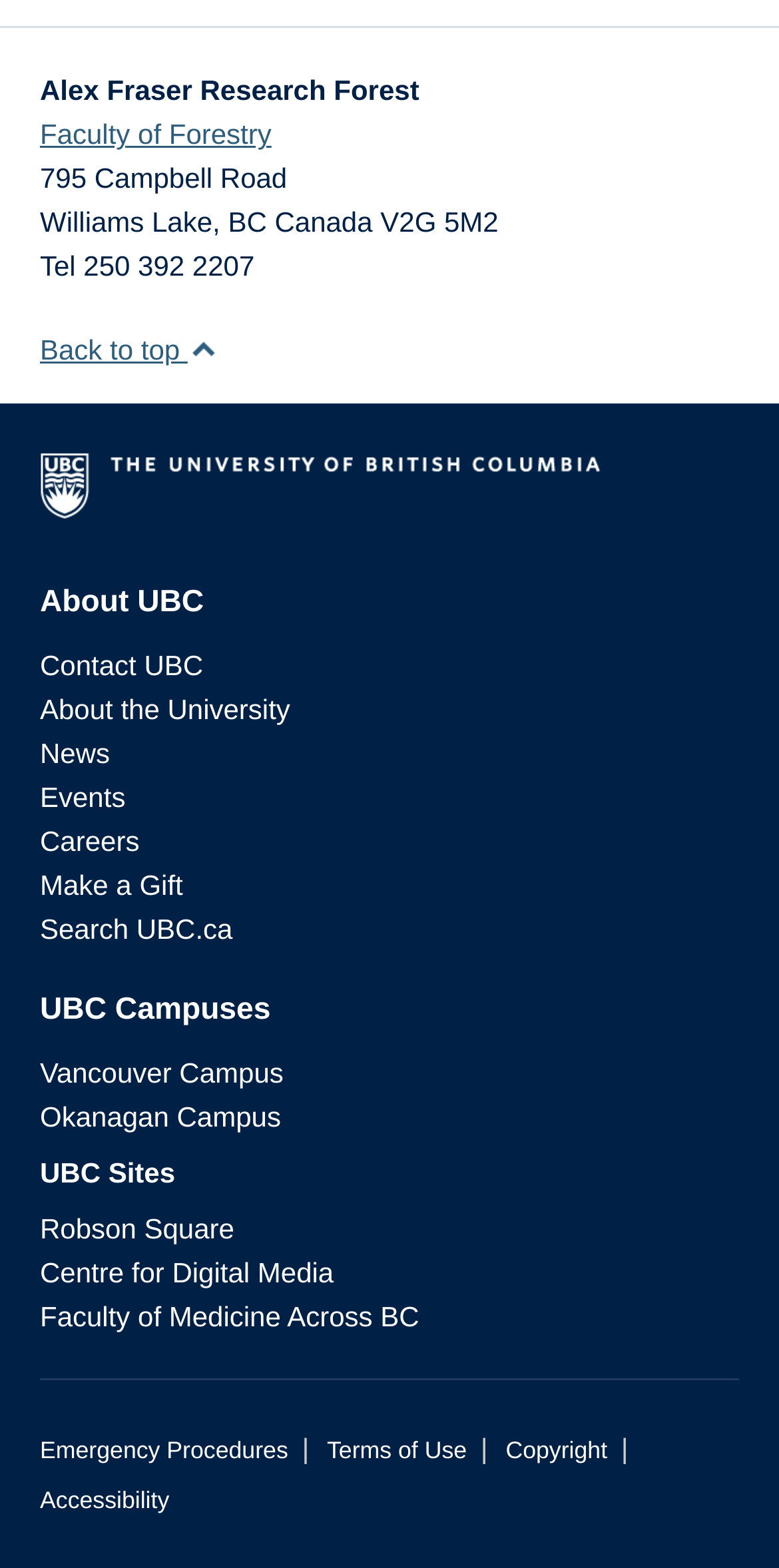Find the bounding box coordinates for the element that must be clicked to complete the instruction: "visit the Vancouver Campus". The coordinates should be four float numbers between 0 and 1, indicated as [left, top, right, bottom].

[0.051, 0.674, 0.364, 0.695]